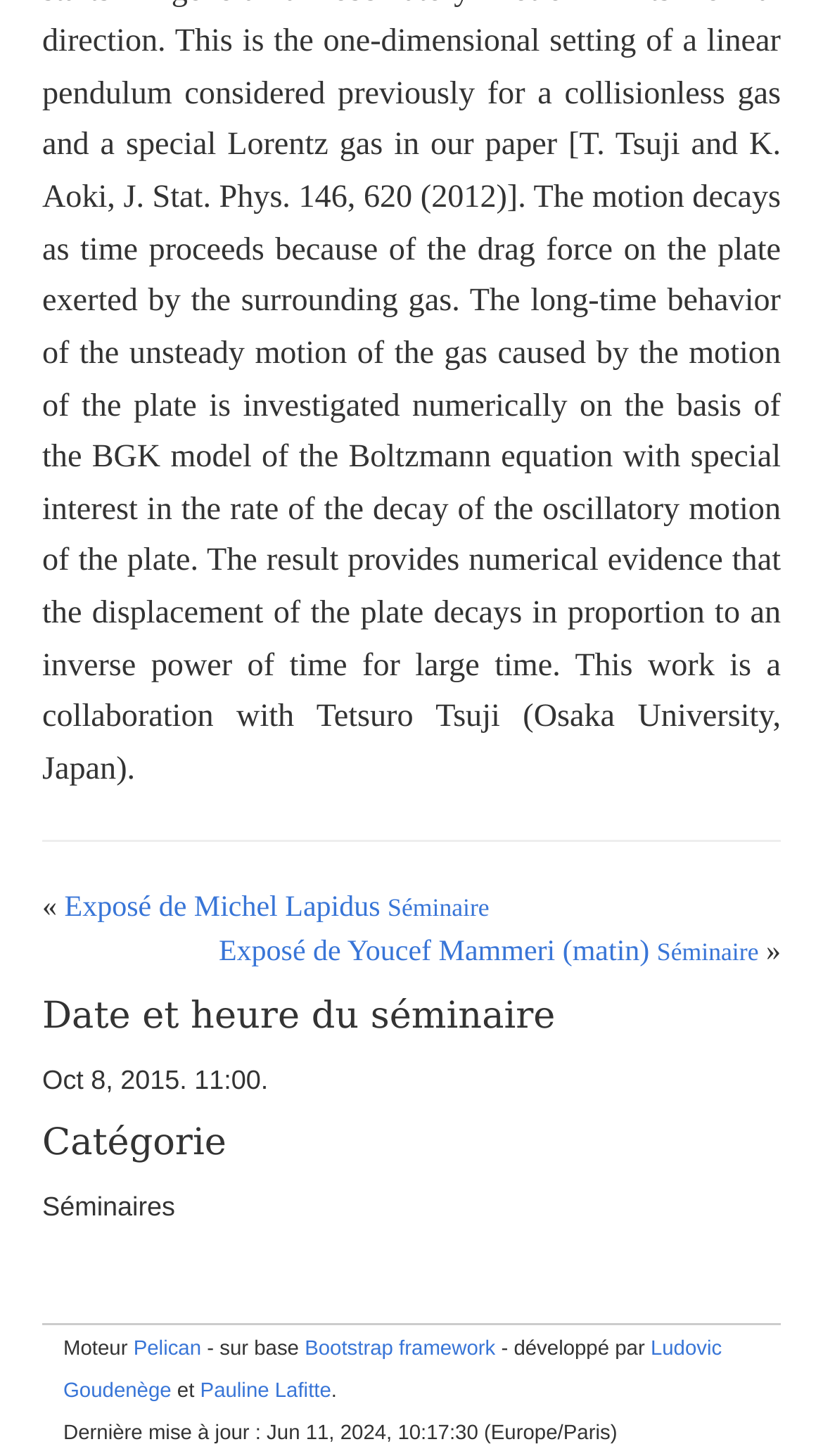What is the framework used for the website?
From the image, provide a succinct answer in one word or a short phrase.

Bootstrap